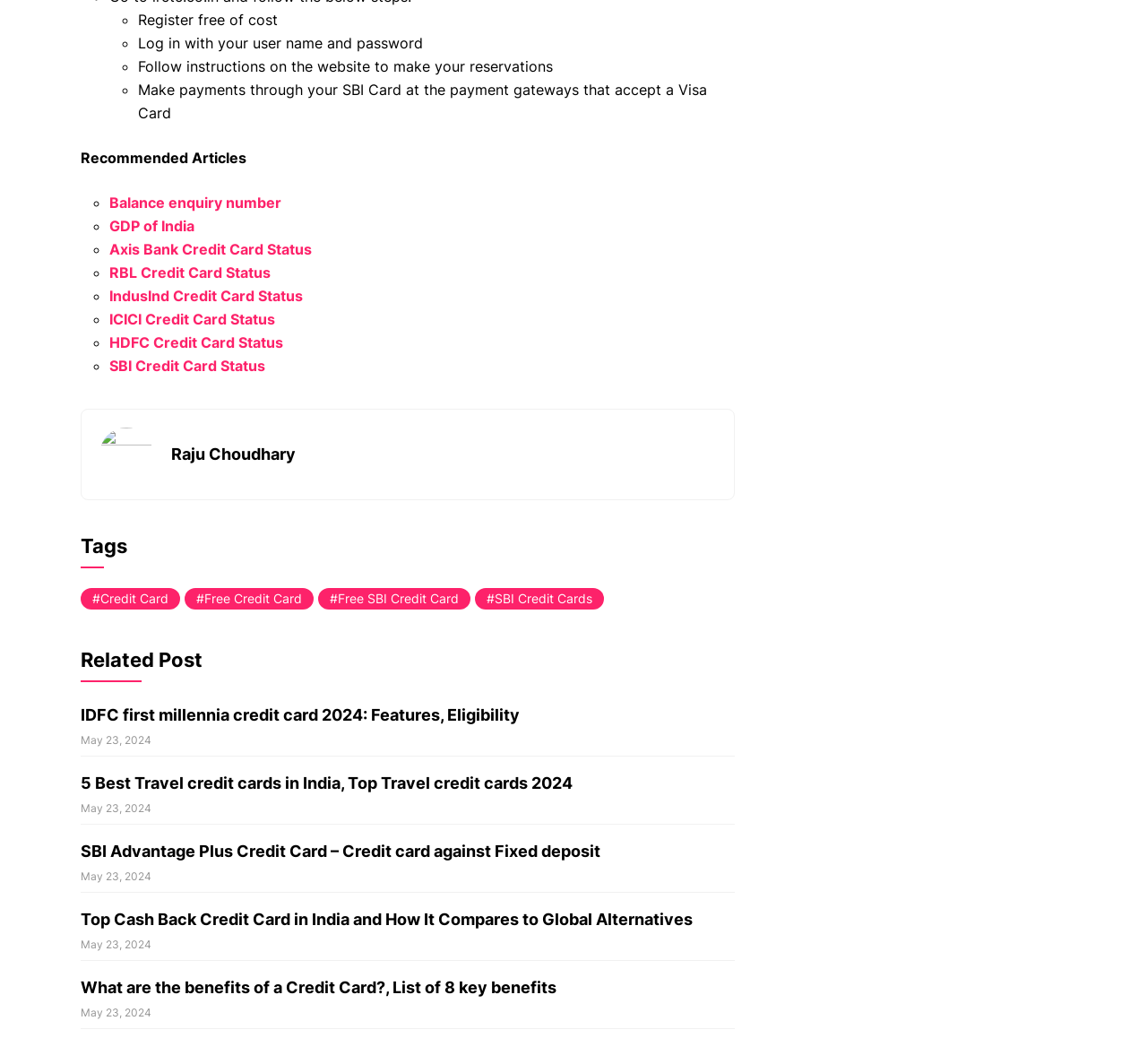Please identify the bounding box coordinates of the region to click in order to complete the task: "Click on 'Raju Choudhary'". The coordinates must be four float numbers between 0 and 1, specified as [left, top, right, bottom].

[0.149, 0.492, 0.258, 0.51]